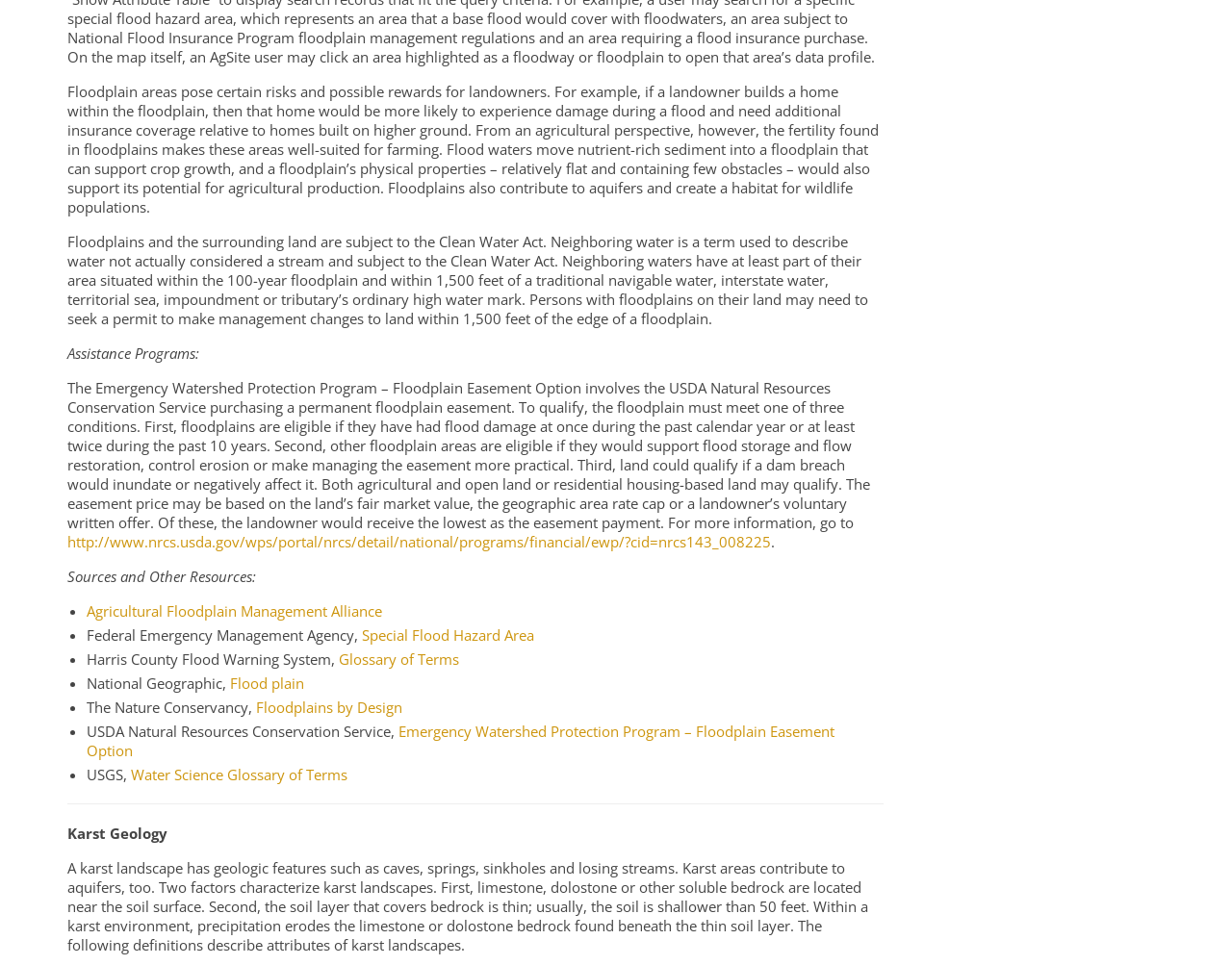Please locate the bounding box coordinates of the region I need to click to follow this instruction: "Check the Water Science Glossary of Terms".

[0.106, 0.793, 0.282, 0.813]